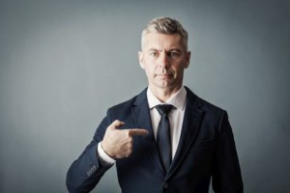Thoroughly describe everything you see in the image.

The image features a man in a formal suit, standing against a neutral gray background. He is pointing at himself with a serious expression, exuding confidence and authority. This visual presentation is emblematic of themes related to personal accountability and self-advocacy, possibly aligning with the idea of leadership in professional settings. The caption accompanying this image humorously states, "I am always correct…," hinting at the sometimes contentious dynamics in professional environments where individuals assert their opinions. This image effectively captures the intricate balance of confidence and assertiveness in leadership scenarios.